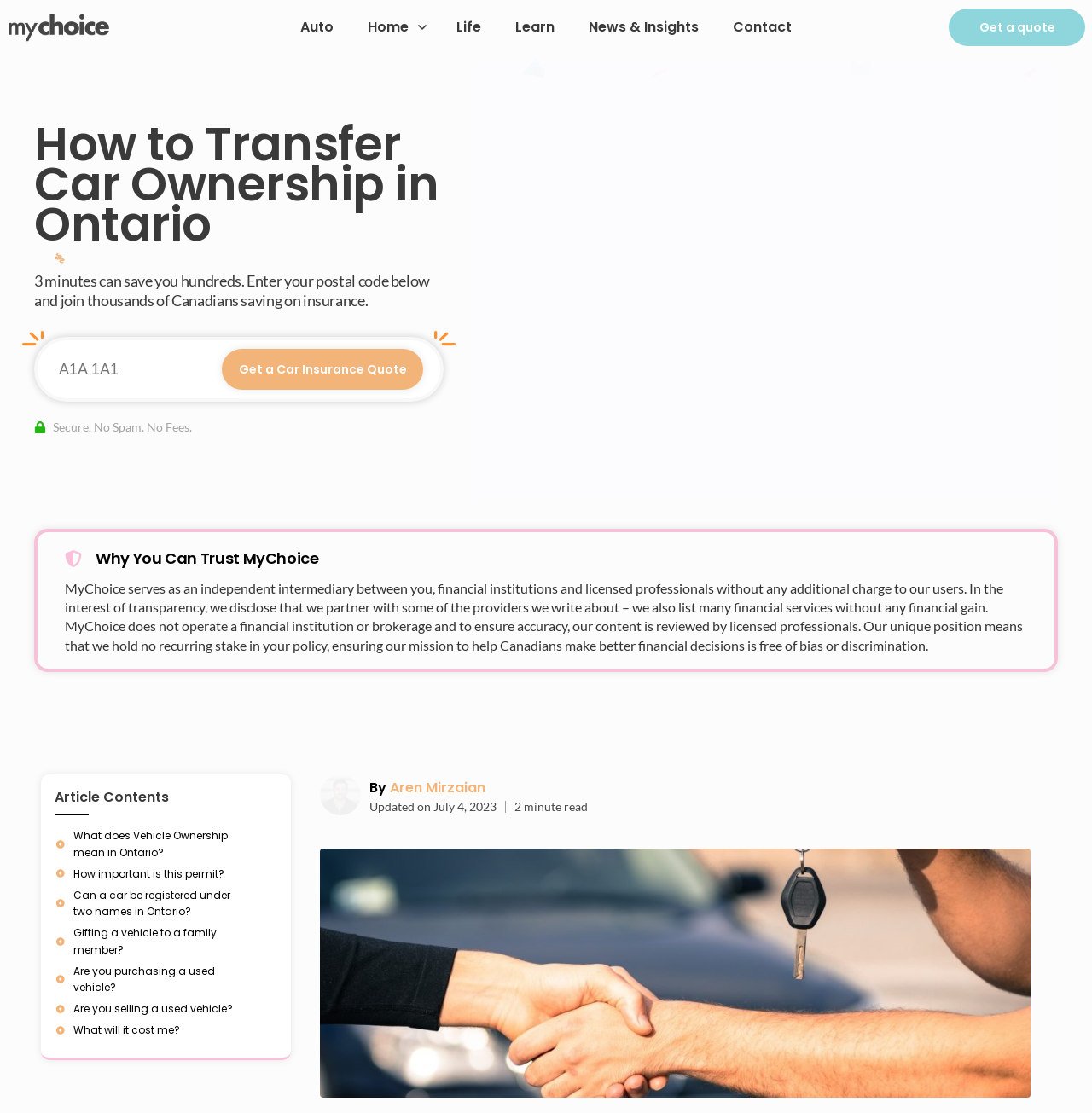What is the purpose of the textbox at the top of the webpage?
Analyze the image and deliver a detailed answer to the question.

The textbox at the top of the webpage has a placeholder text 'A1A 1A1', which suggests that it is meant for entering a postal code. This is further supported by the button next to it, which says 'Get a Car Insurance Quote', implying that the textbox is used to initiate a quote process.